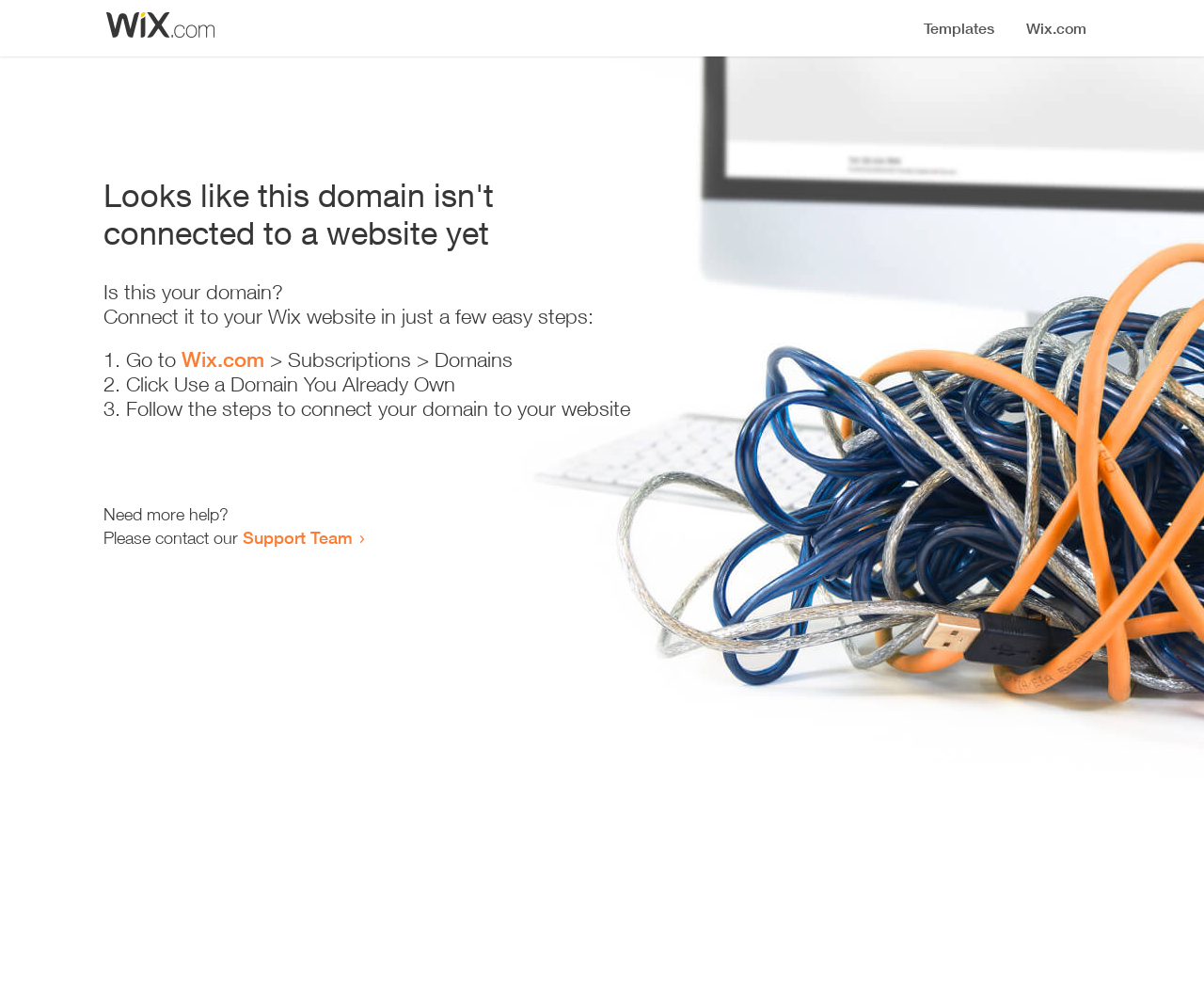Summarize the webpage with a detailed and informative caption.

The webpage appears to be an error page, indicating that a domain is not connected to a website yet. At the top, there is a small image, likely a logo or icon. Below the image, a prominent heading reads "Looks like this domain isn't connected to a website yet". 

Underneath the heading, there is a series of instructions to connect the domain to a Wix website. The instructions are presented in a step-by-step format, with each step numbered and accompanied by a brief description. The first step is to go to Wix.com, followed by navigating to the Subscriptions and Domains section. The second step is to click "Use a Domain You Already Own", and the third step is to follow the instructions to connect the domain to the website.

At the bottom of the page, there is a section offering additional help, with a message "Need more help?" followed by an invitation to contact the Support Team via a link.